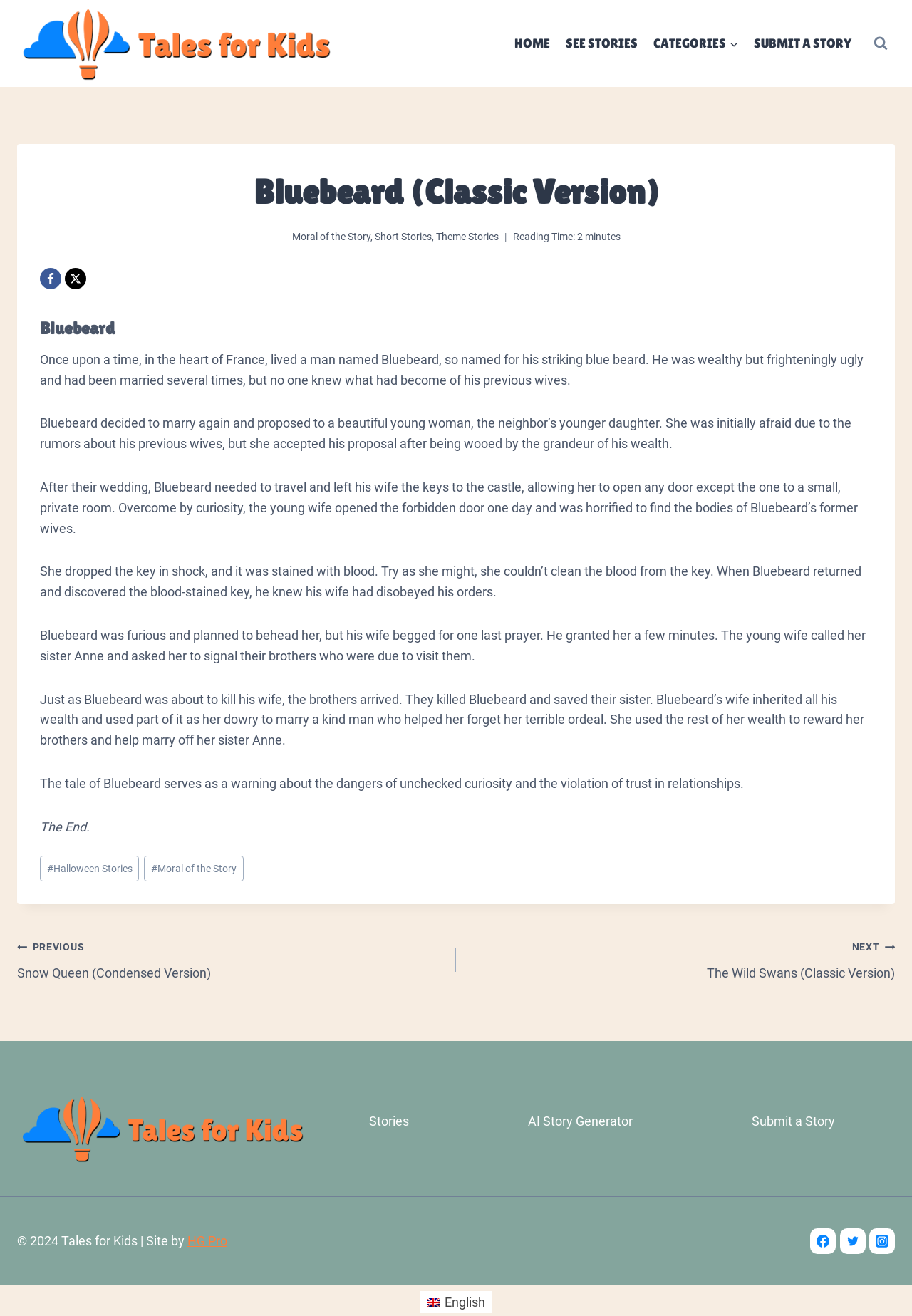Provide a brief response to the question below using a single word or phrase: 
How many minutes does it take to read the story?

2